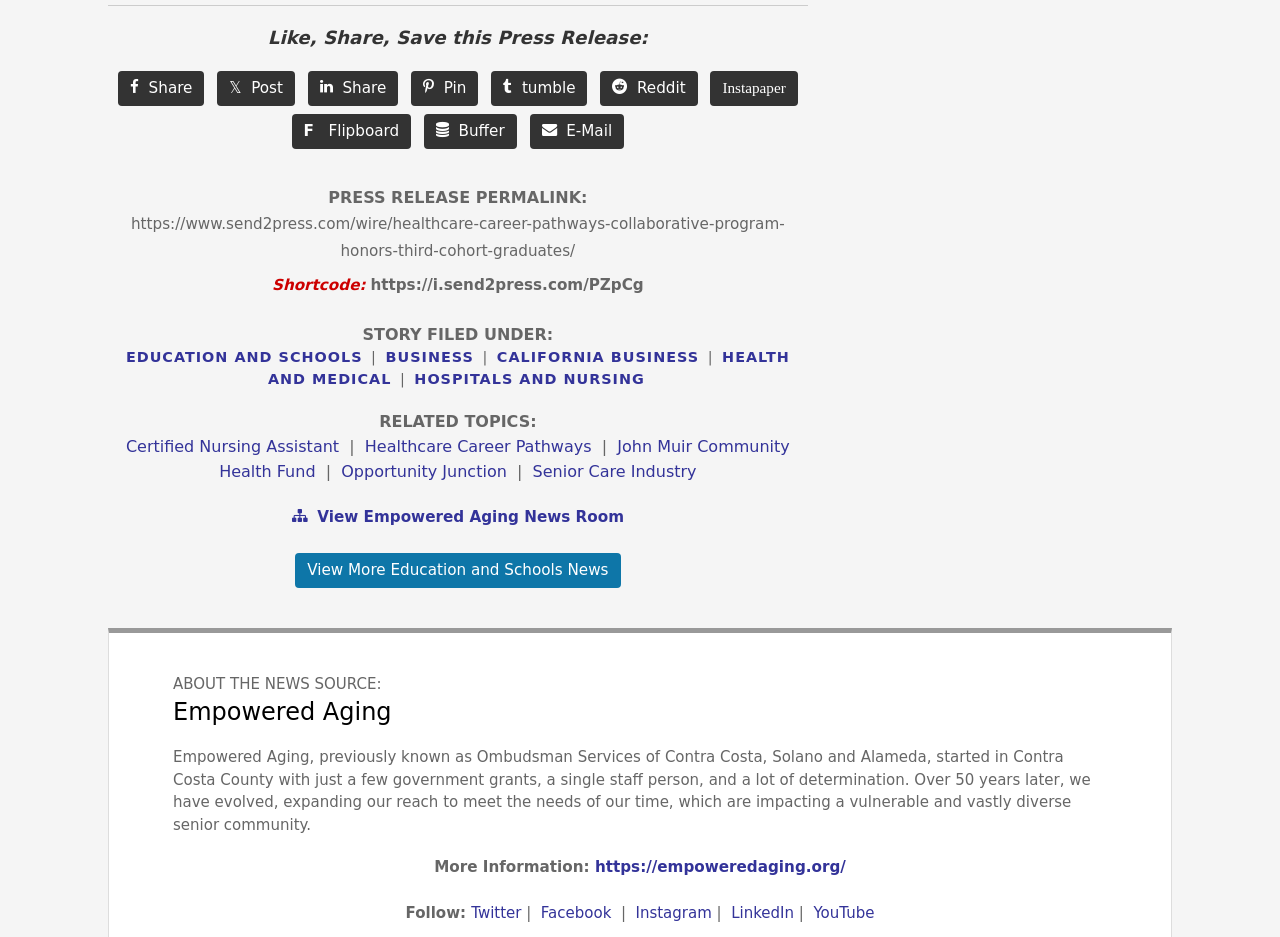Can you specify the bounding box coordinates for the region that should be clicked to fulfill this instruction: "Visit the Empowered Aging website".

[0.465, 0.916, 0.661, 0.935]